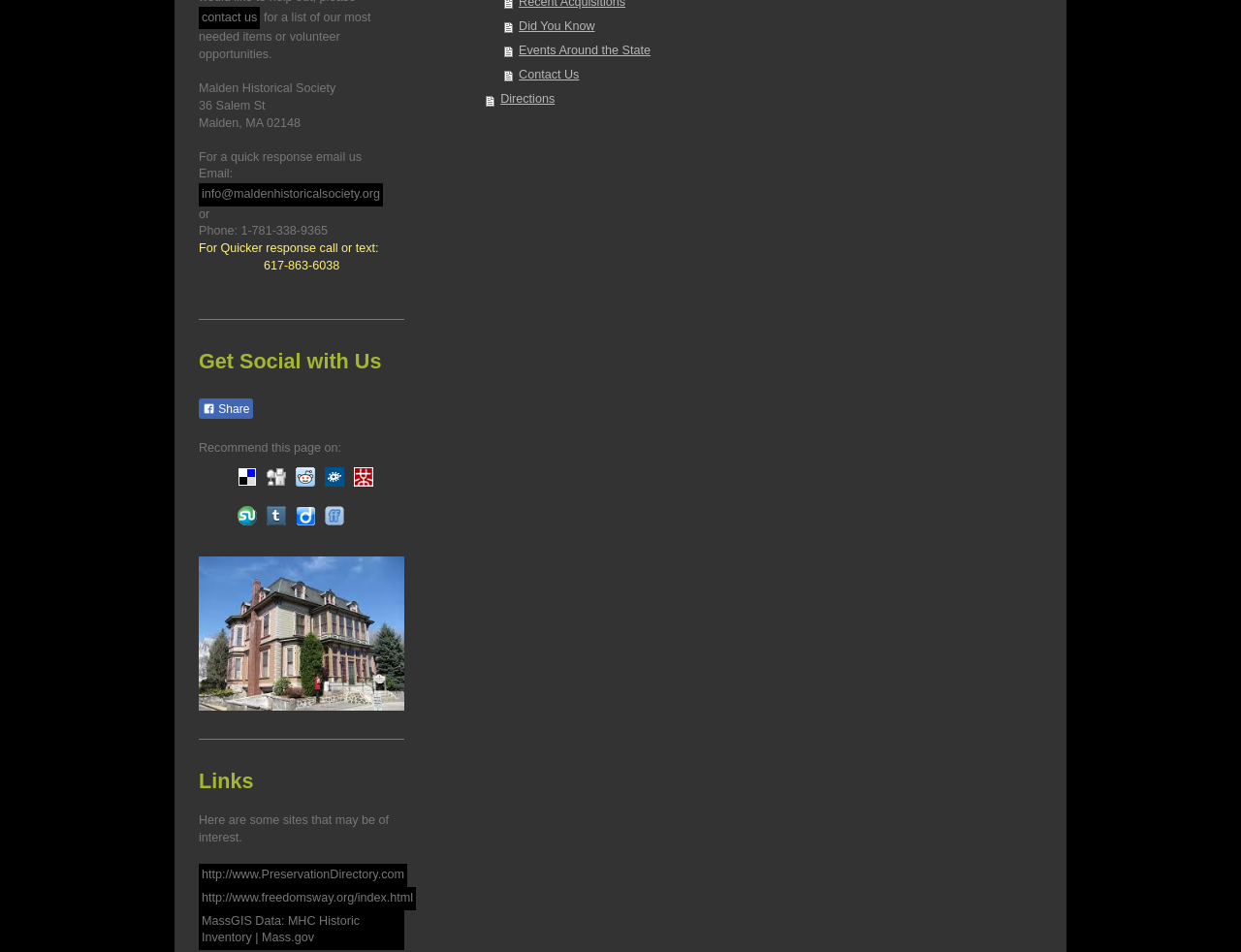Determine the bounding box for the described HTML element: "contact us". Ensure the coordinates are four float numbers between 0 and 1 in the format [left, top, right, bottom].

[0.16, 0.007, 0.21, 0.031]